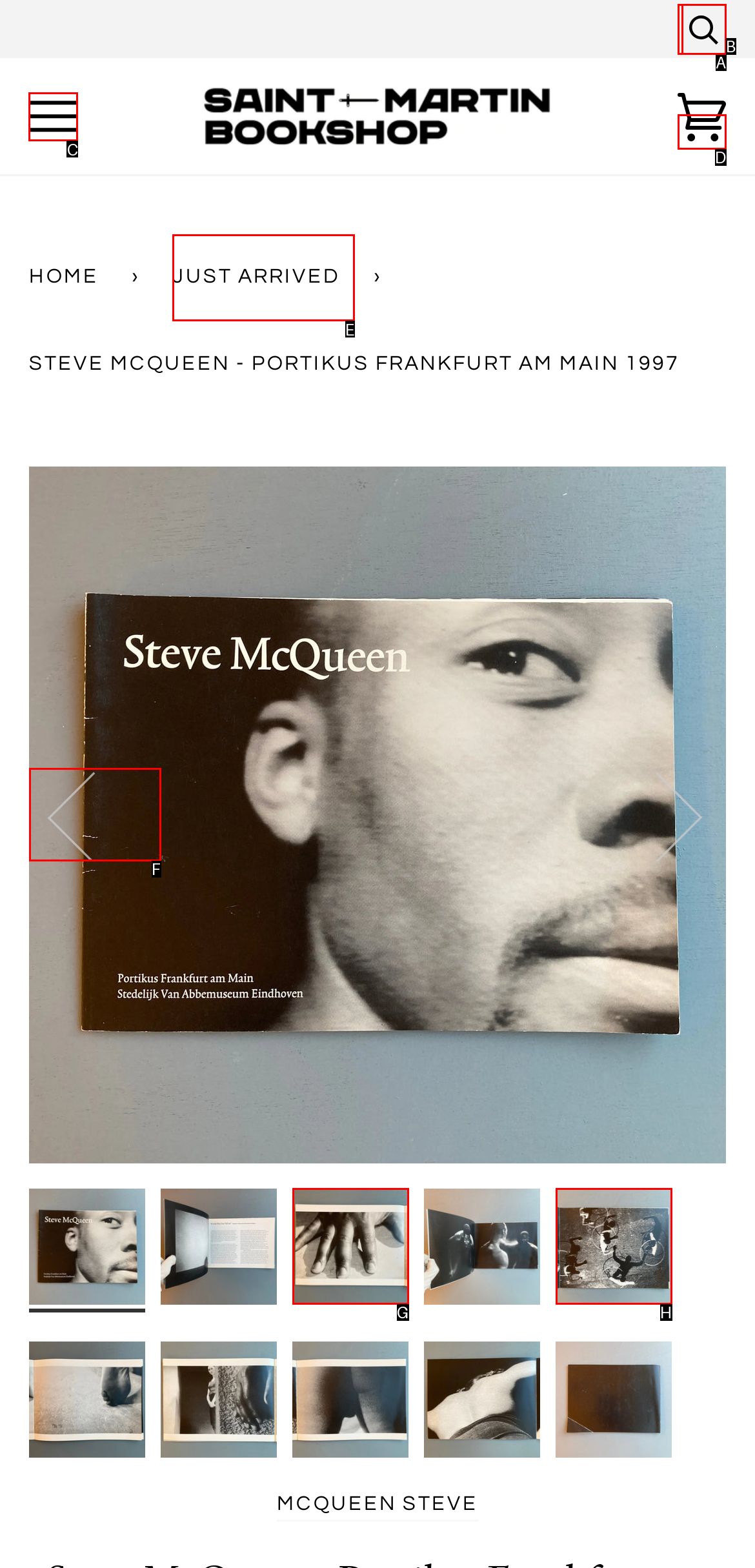Given the task: Open menu, indicate which boxed UI element should be clicked. Provide your answer using the letter associated with the correct choice.

C